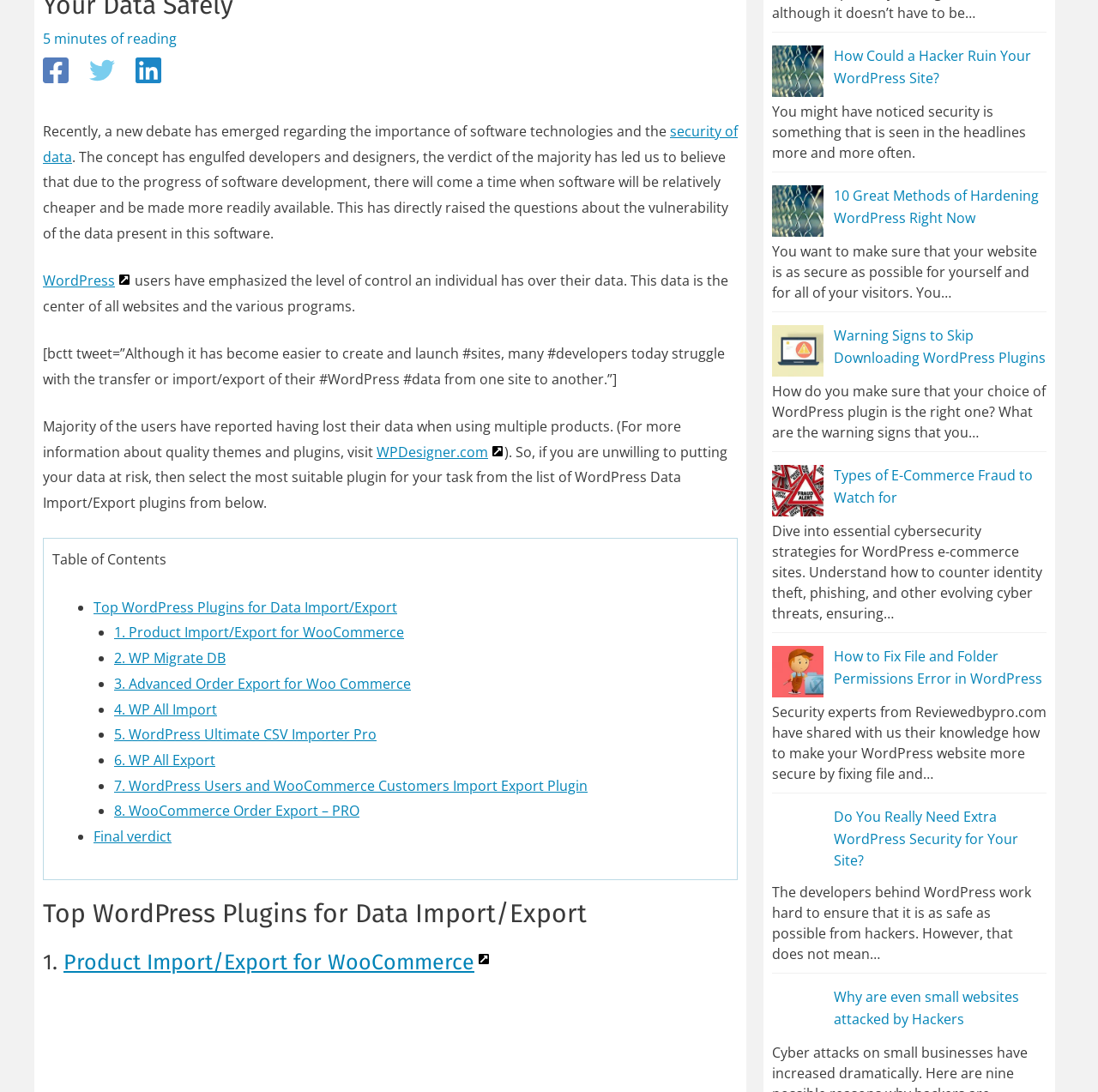Please specify the bounding box coordinates in the format (top-left x, top-left y, bottom-right x, bottom-right y), with values ranging from 0 to 1. Identify the bounding box for the UI component described as follows: WordPress

[0.039, 0.246, 0.12, 0.269]